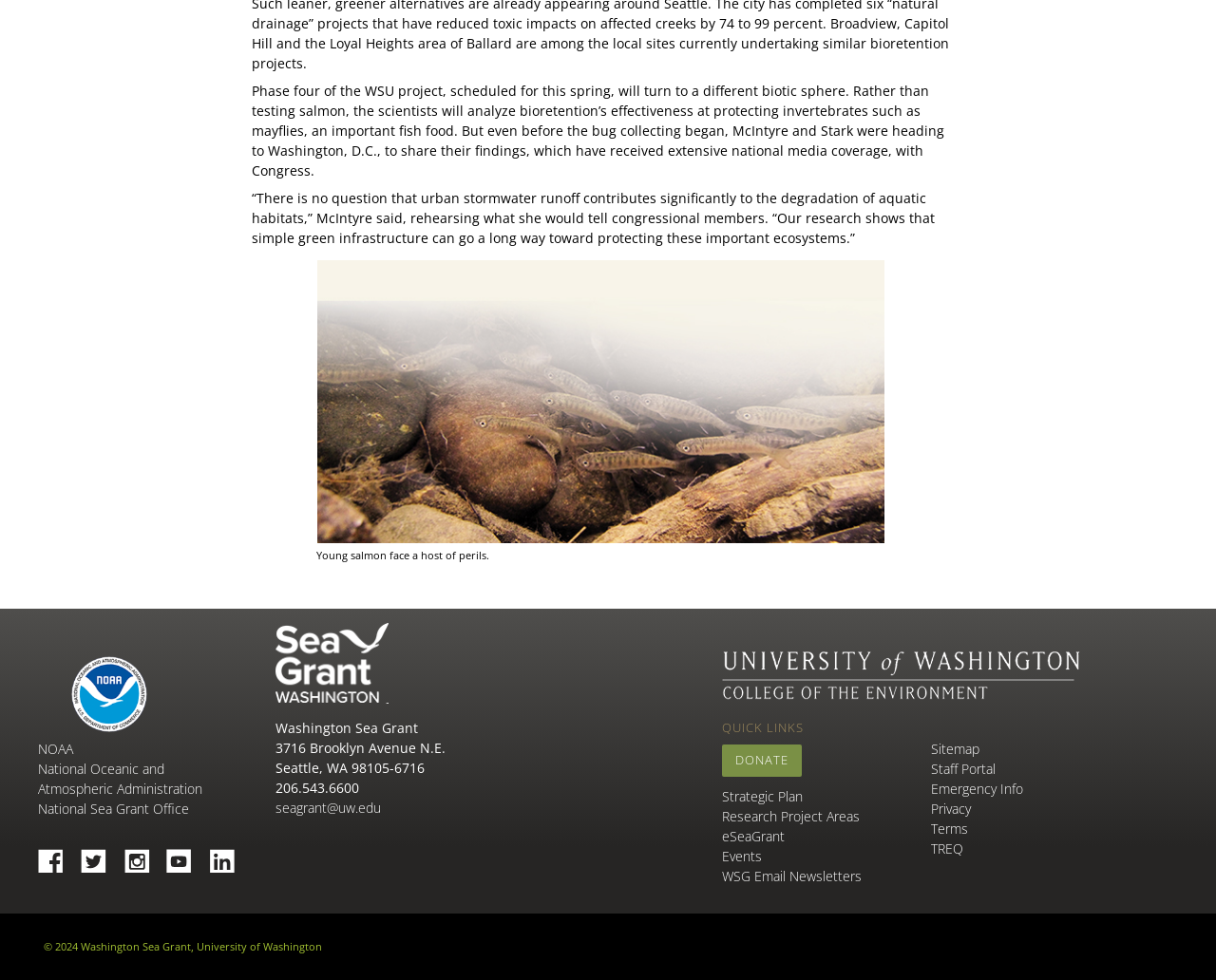What social media platforms does Washington Sea Grant have a presence on?
From the screenshot, provide a brief answer in one word or phrase.

Facebook, Twitter, Instagram, YouTube, LinkedIn